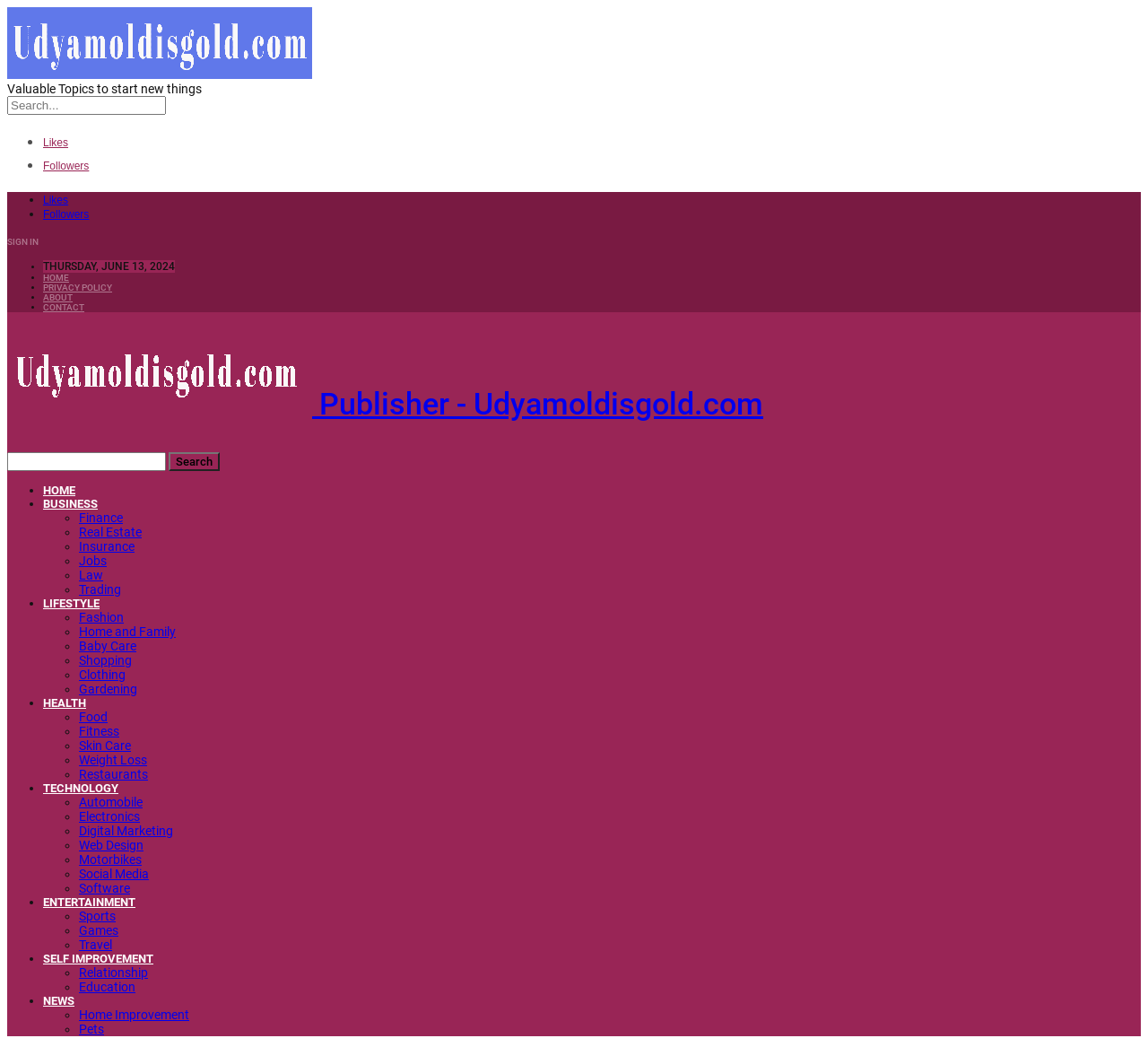Please determine the bounding box coordinates of the clickable area required to carry out the following instruction: "Go to the home page". The coordinates must be four float numbers between 0 and 1, represented as [left, top, right, bottom].

[0.038, 0.077, 0.06, 0.087]